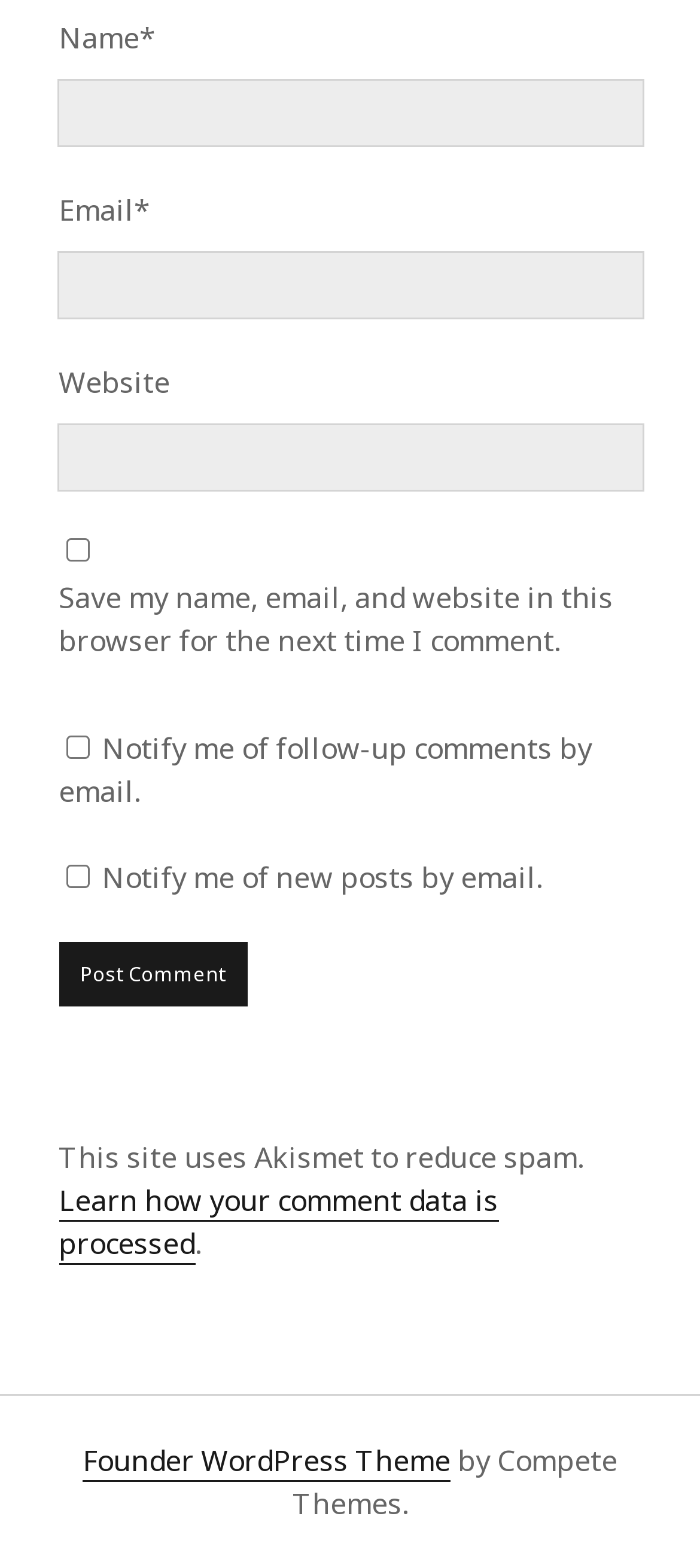Determine the bounding box coordinates of the clickable area required to perform the following instruction: "Input your email". The coordinates should be represented as four float numbers between 0 and 1: [left, top, right, bottom].

[0.083, 0.161, 0.917, 0.202]